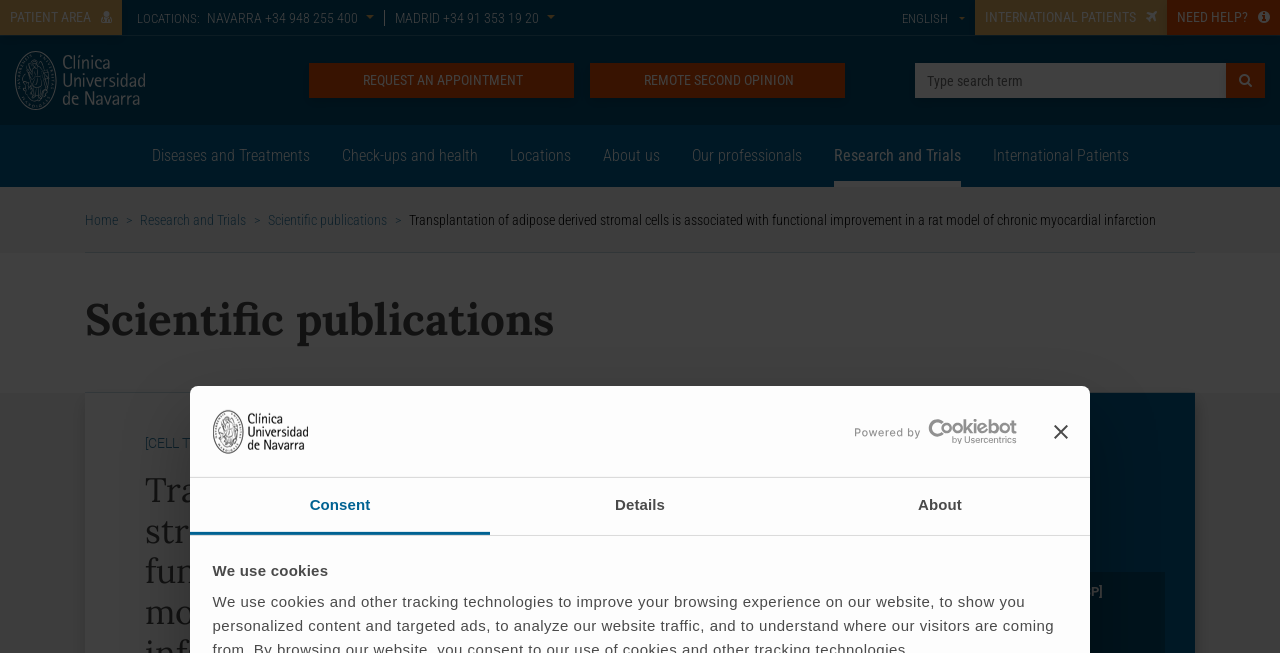Identify the bounding box coordinates of the region that should be clicked to execute the following instruction: "Click the 'PATIENT AREA' button".

[0.0, 0.0, 0.095, 0.054]